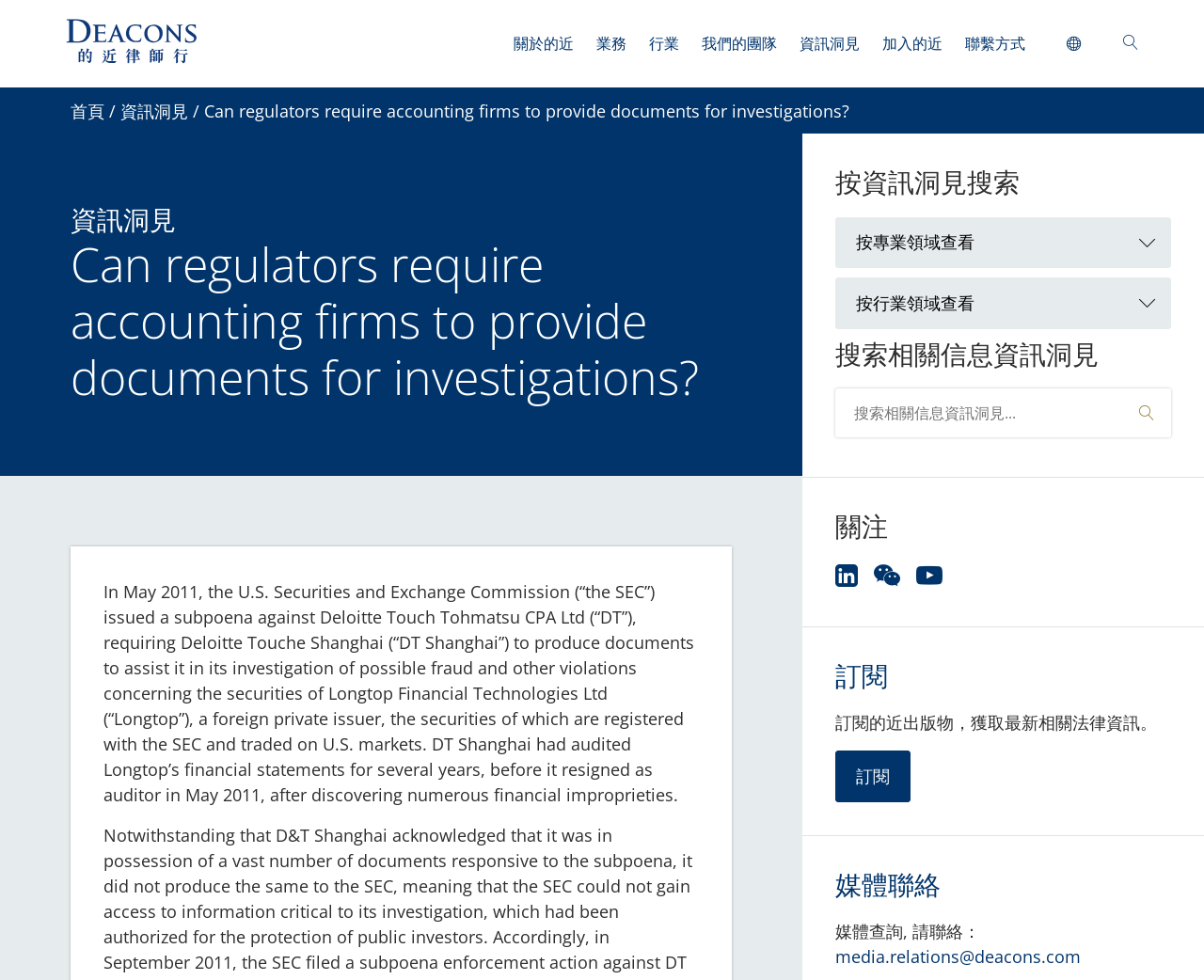Identify the bounding box coordinates of the section that should be clicked to achieve the task described: "Search for related information".

[0.694, 0.409, 0.922, 0.434]